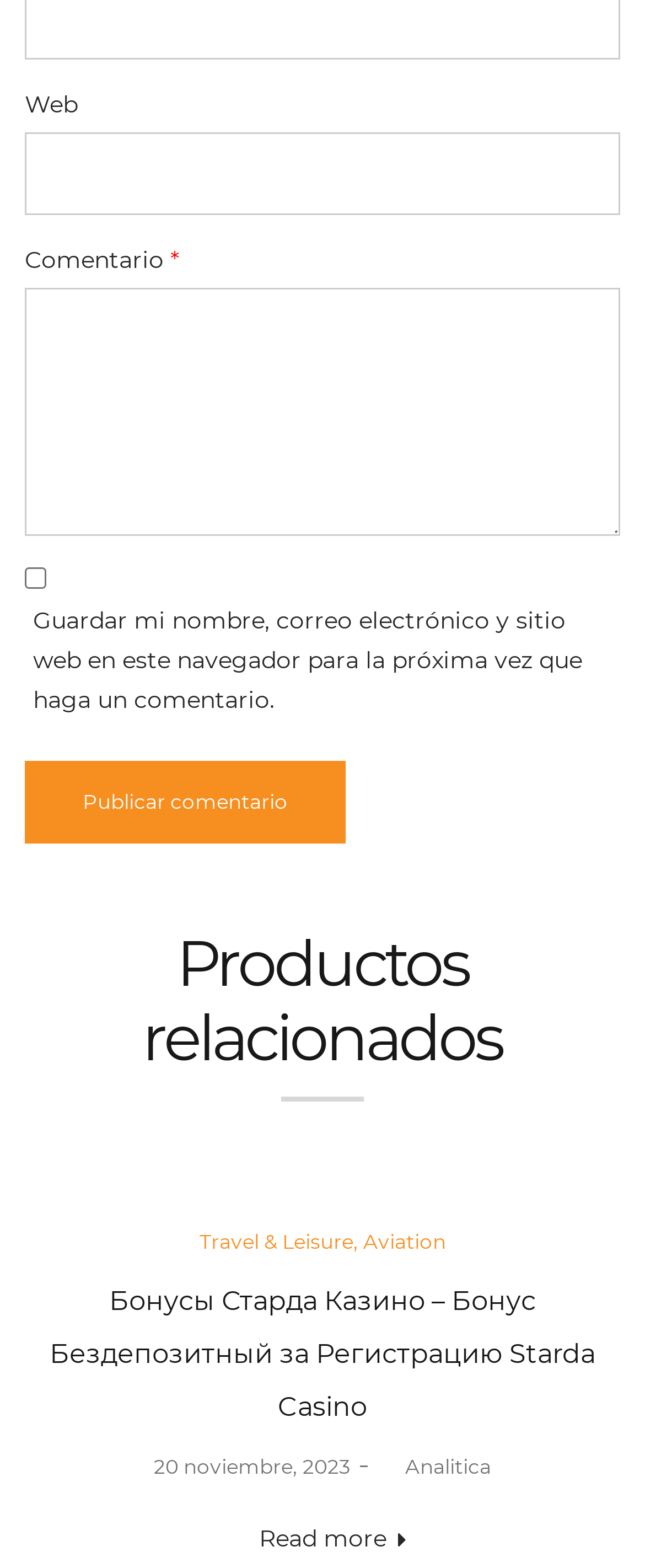Locate the bounding box coordinates of the item that should be clicked to fulfill the instruction: "Publish the comment".

[0.038, 0.485, 0.536, 0.538]